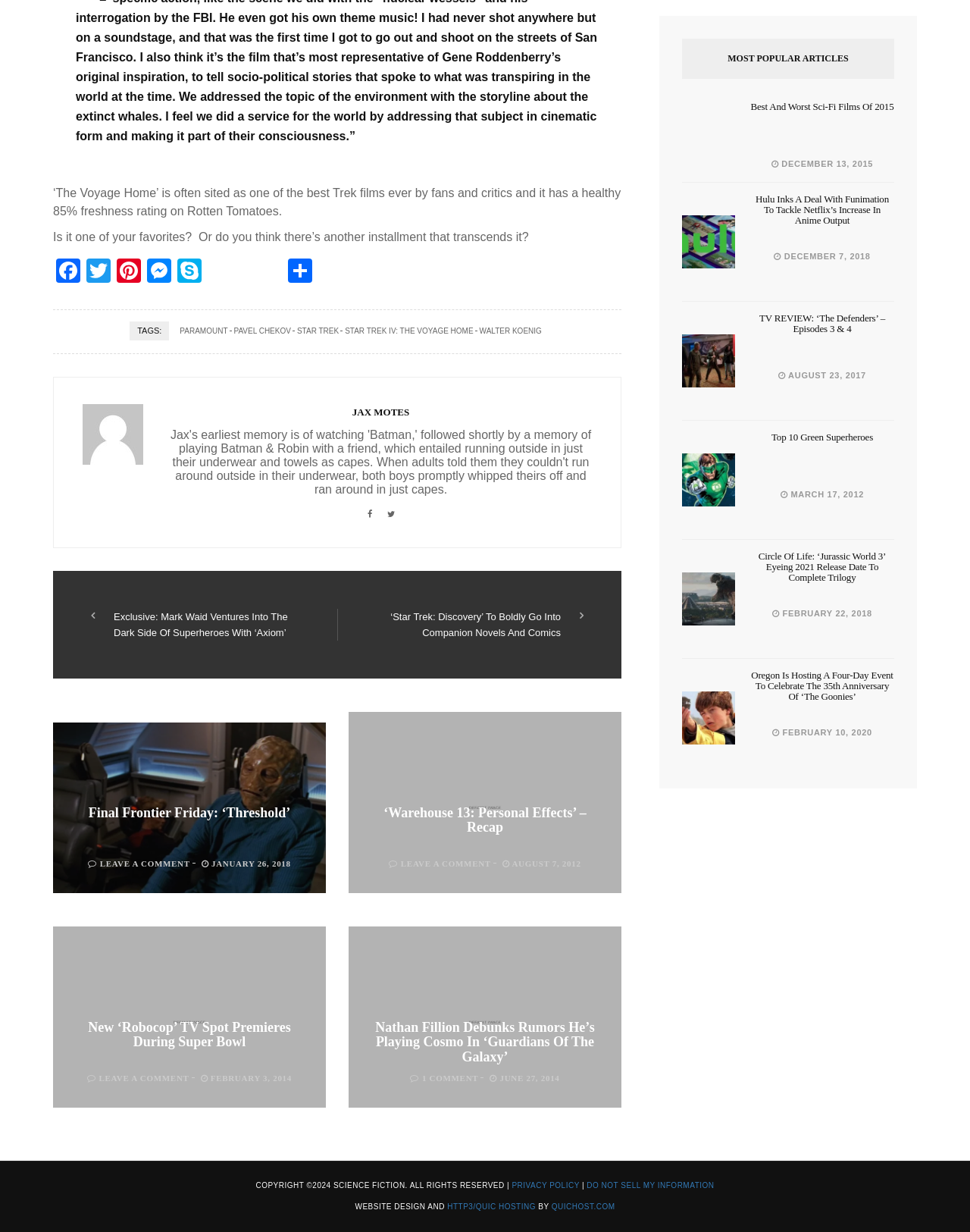How many social media links are present in the top section?
Examine the webpage screenshot and provide an in-depth answer to the question.

In the top section of the webpage, I found links to Facebook, Twitter, Pinterest, Messenger, and Skype. Therefore, there are 5 social media links present.